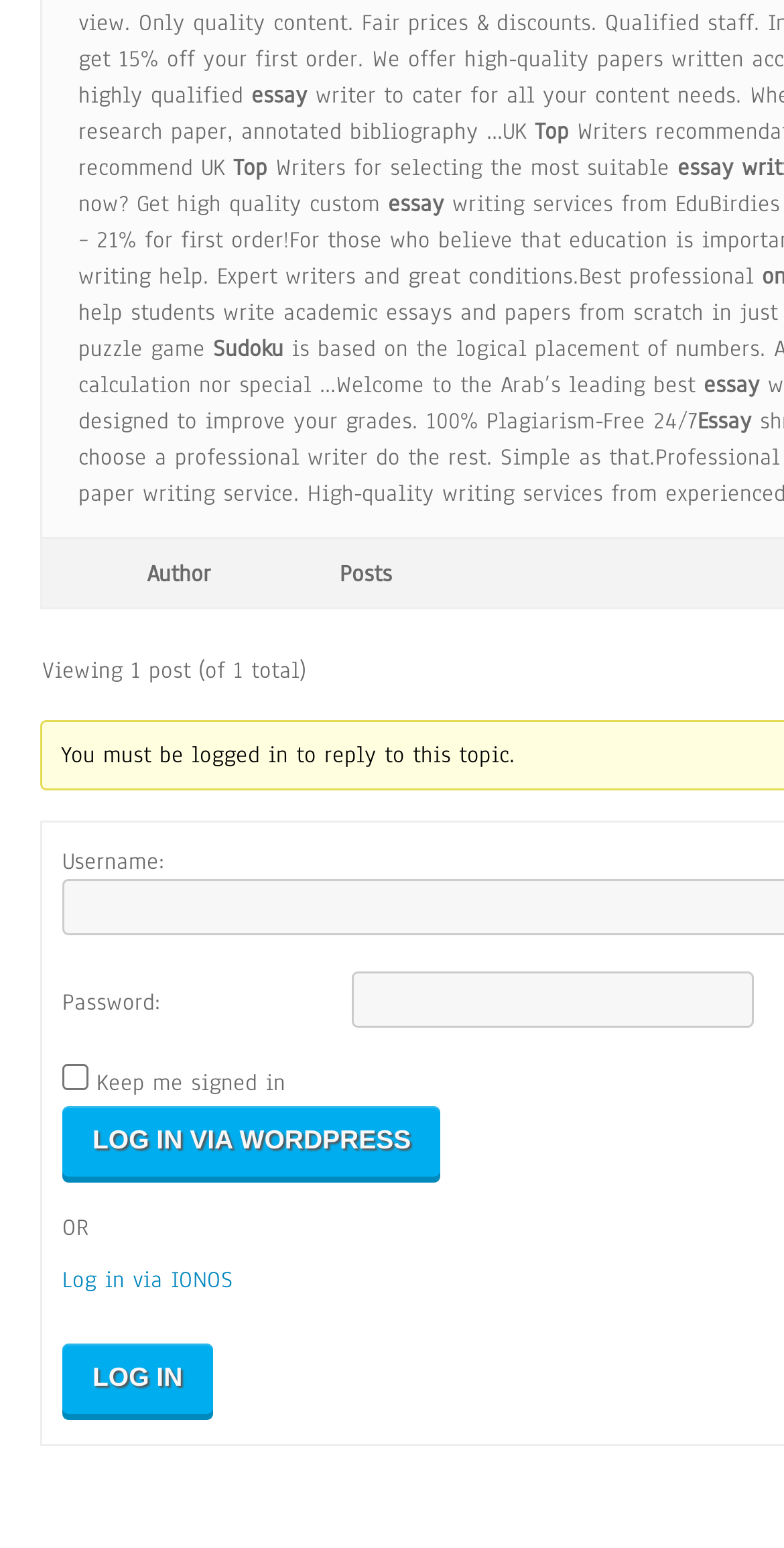Kindly respond to the following question with a single word or a brief phrase: 
How many posts are there in total?

1